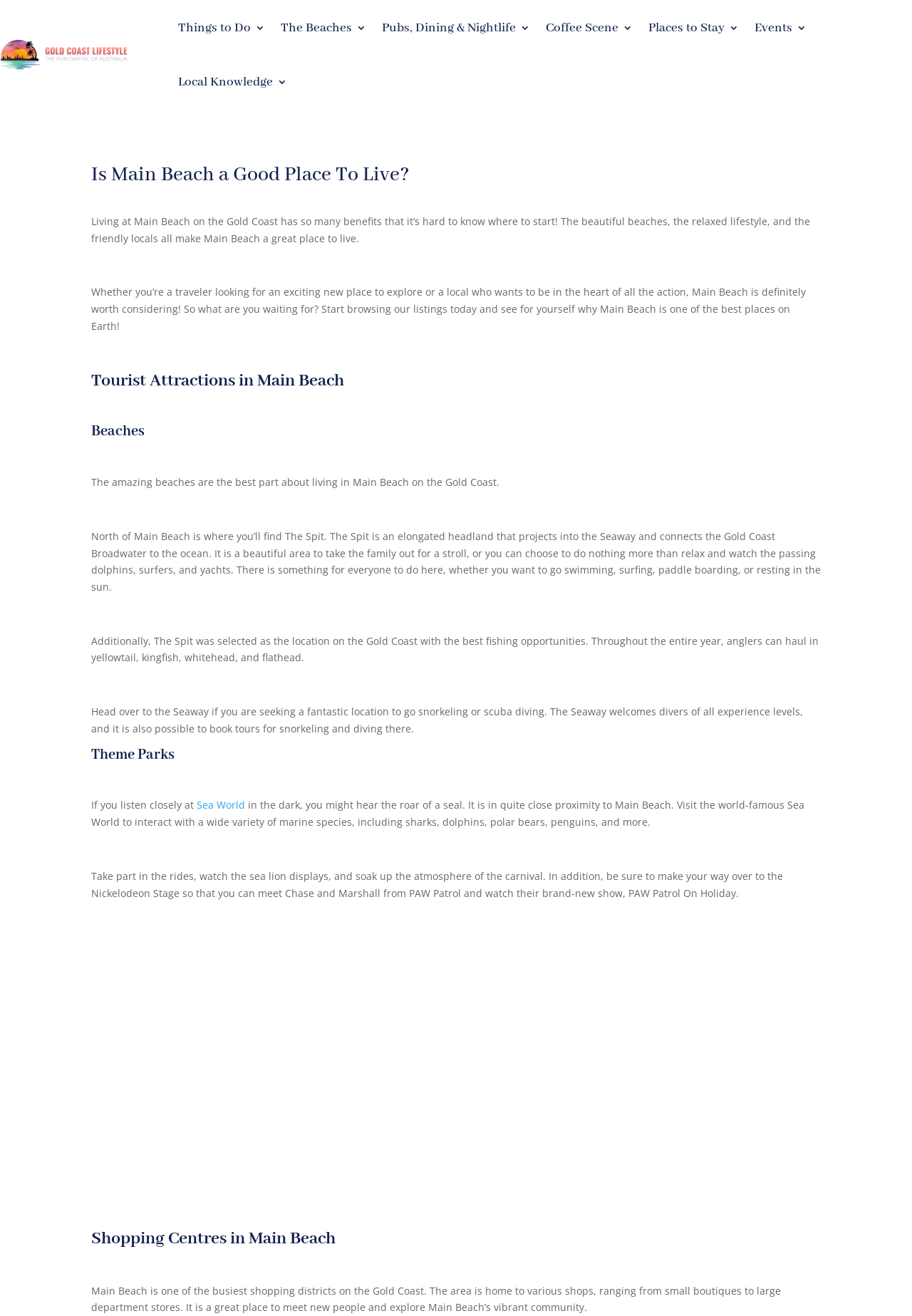What is the main benefit of living in Main Beach?
Could you answer the question in a detailed manner, providing as much information as possible?

The webpage mentions that 'The beautiful beaches, the relaxed lifestyle, and the friendly locals all make Main Beach a great place to live.' This suggests that the beautiful beaches are one of the main benefits of living in Main Beach.